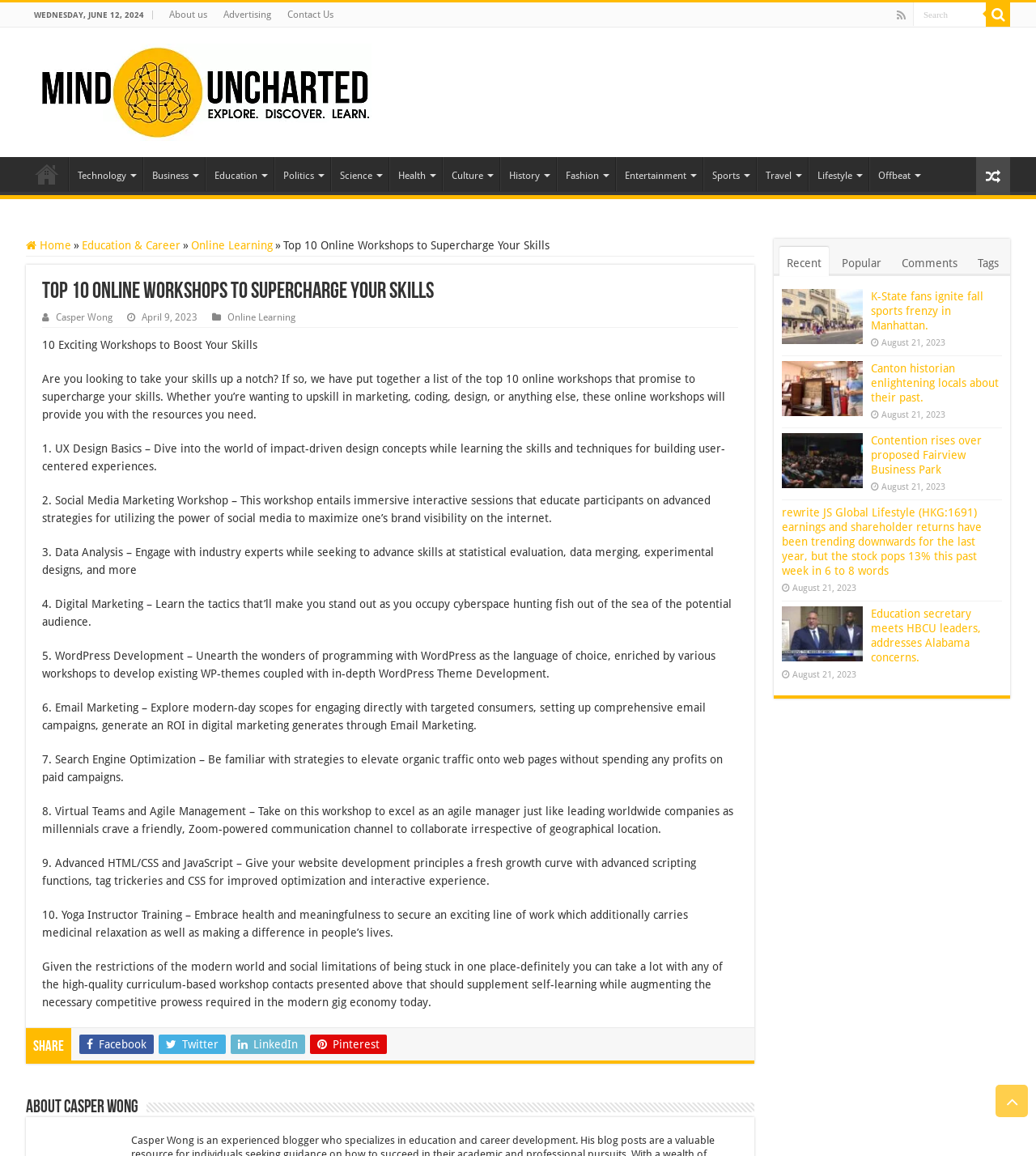Can you pinpoint the bounding box coordinates for the clickable element required for this instruction: "Search for something"? The coordinates should be four float numbers between 0 and 1, i.e., [left, top, right, bottom].

[0.881, 0.002, 0.952, 0.022]